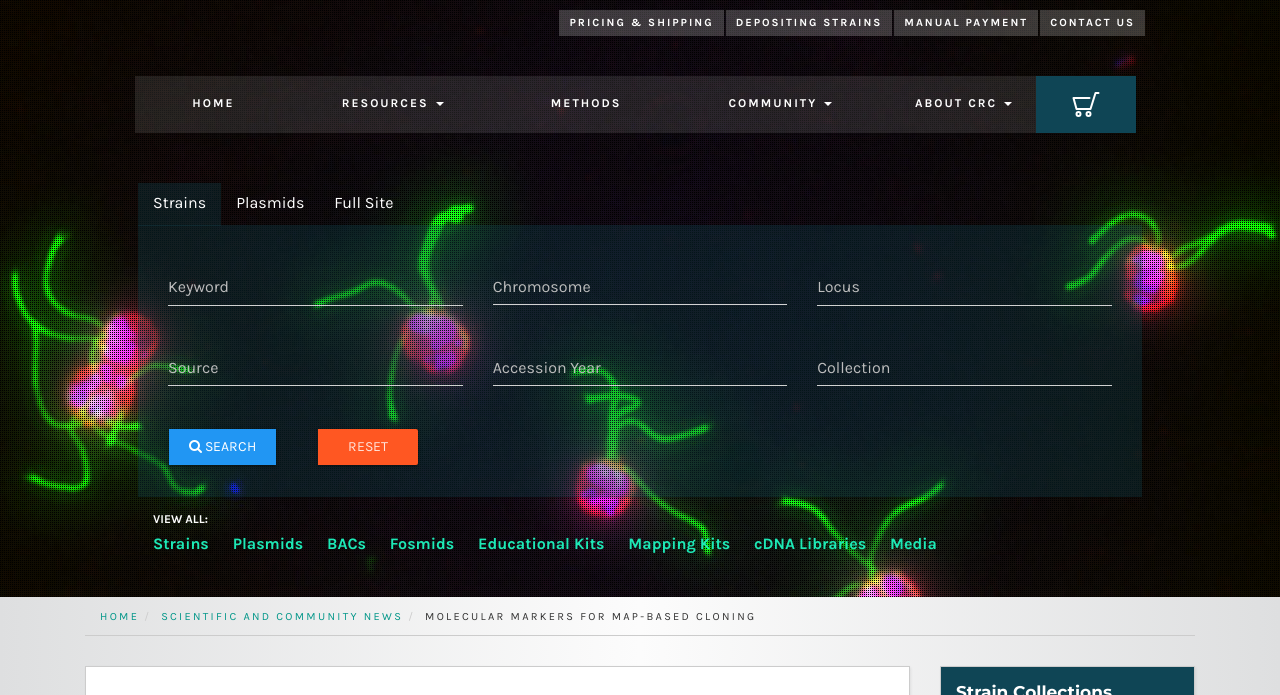Give a concise answer using one word or a phrase to the following question:
What is the purpose of the 'VIEW ALL:' section?

To view all resources